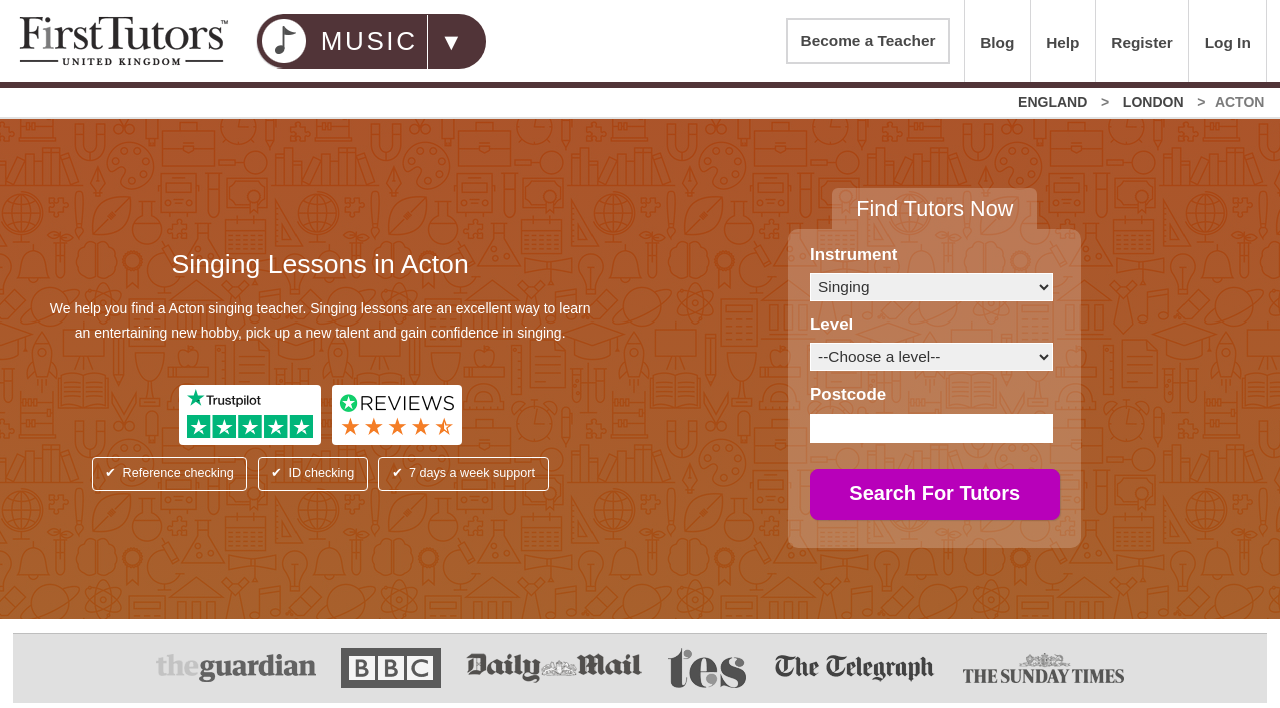Identify the coordinates of the bounding box for the element that must be clicked to accomplish the instruction: "Log in".

[0.929, 0.0, 0.989, 0.116]